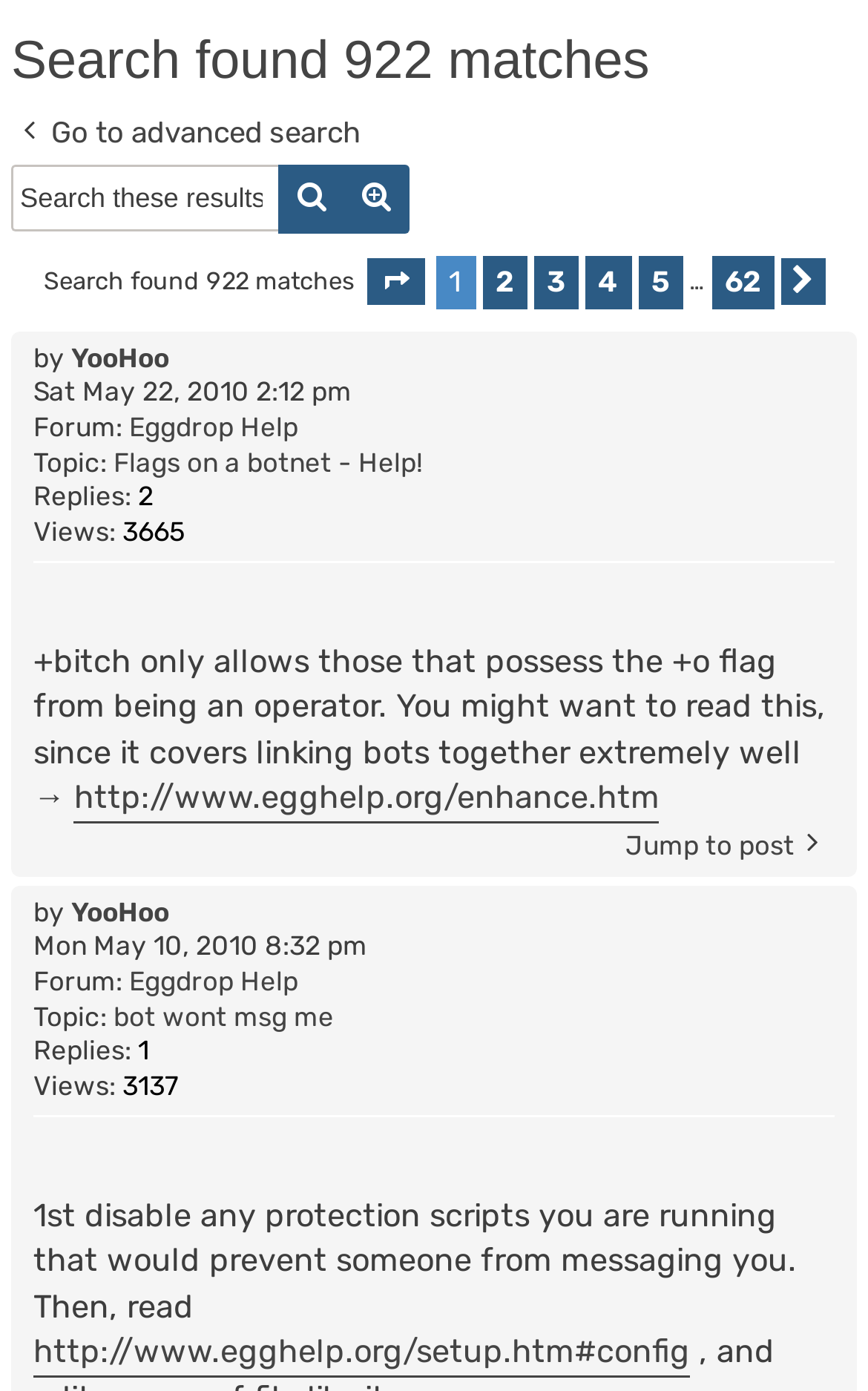Provide the bounding box coordinates of the HTML element this sentence describes: "Labs 2 Love Rescue". The bounding box coordinates consist of four float numbers between 0 and 1, i.e., [left, top, right, bottom].

None